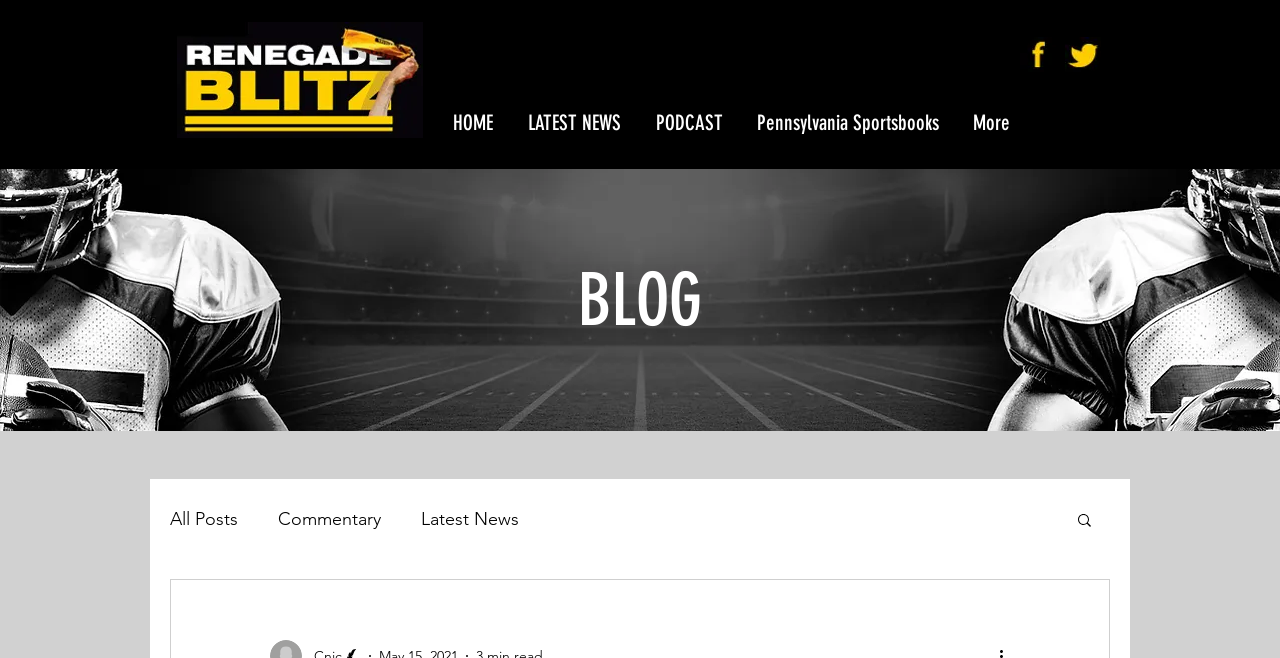Please identify the bounding box coordinates of the element on the webpage that should be clicked to follow this instruction: "Visit Pennsylvania Sportsbooks". The bounding box coordinates should be given as four float numbers between 0 and 1, formatted as [left, top, right, bottom].

[0.573, 0.164, 0.741, 0.21]